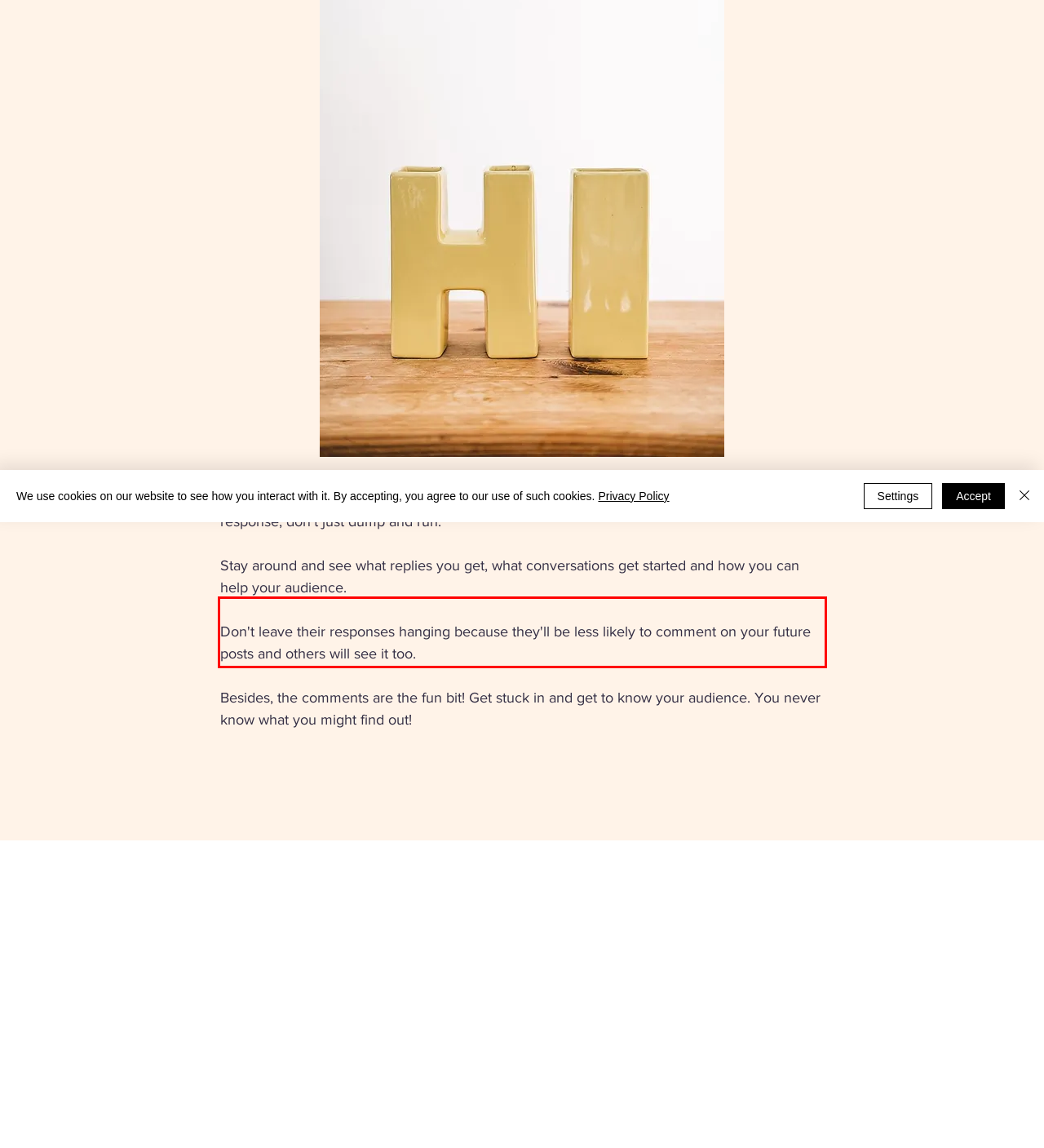You are provided with a screenshot of a webpage containing a red bounding box. Please extract the text enclosed by this red bounding box.

Don't leave their responses hanging because they'll be less likely to comment on your future posts and others will see it too.